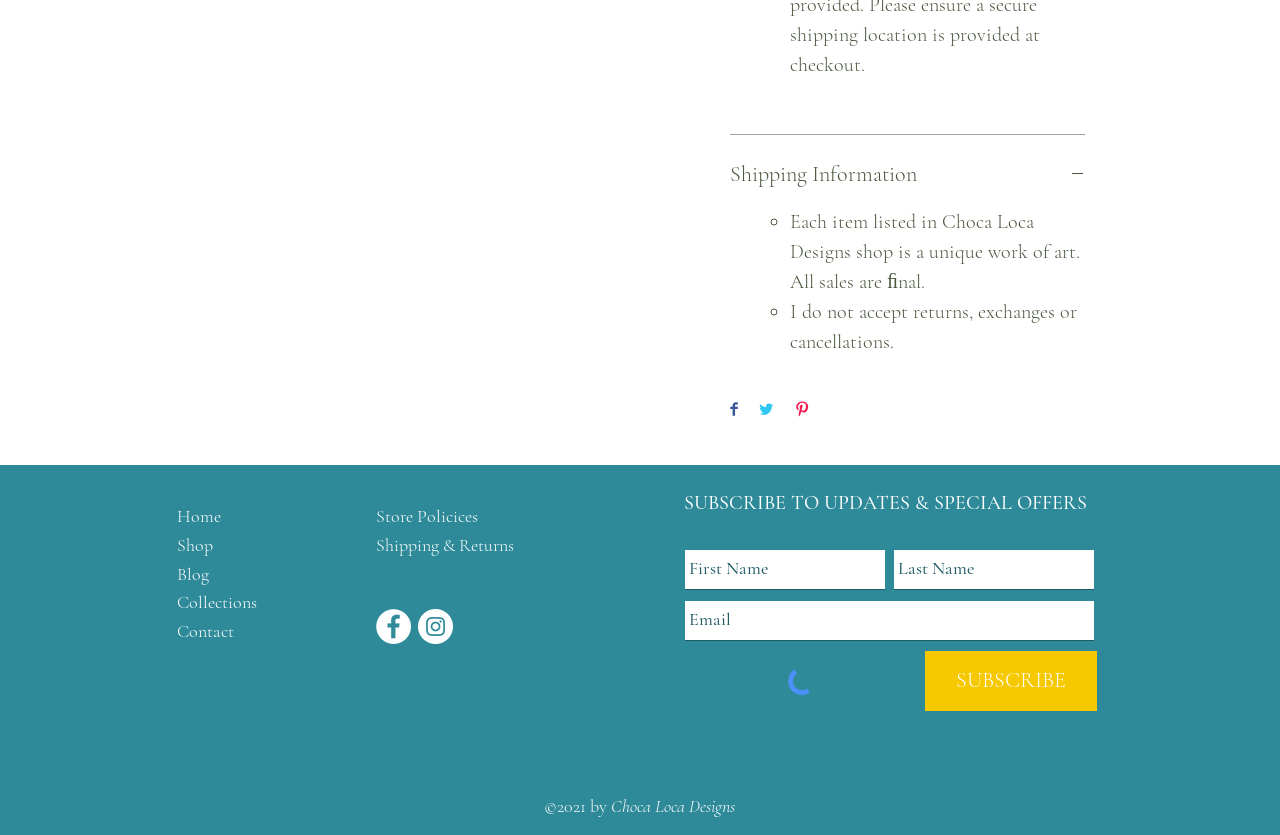What is the policy of Choca Loca Designs regarding returns and exchanges?
Using the image, give a concise answer in the form of a single word or short phrase.

No returns or exchanges